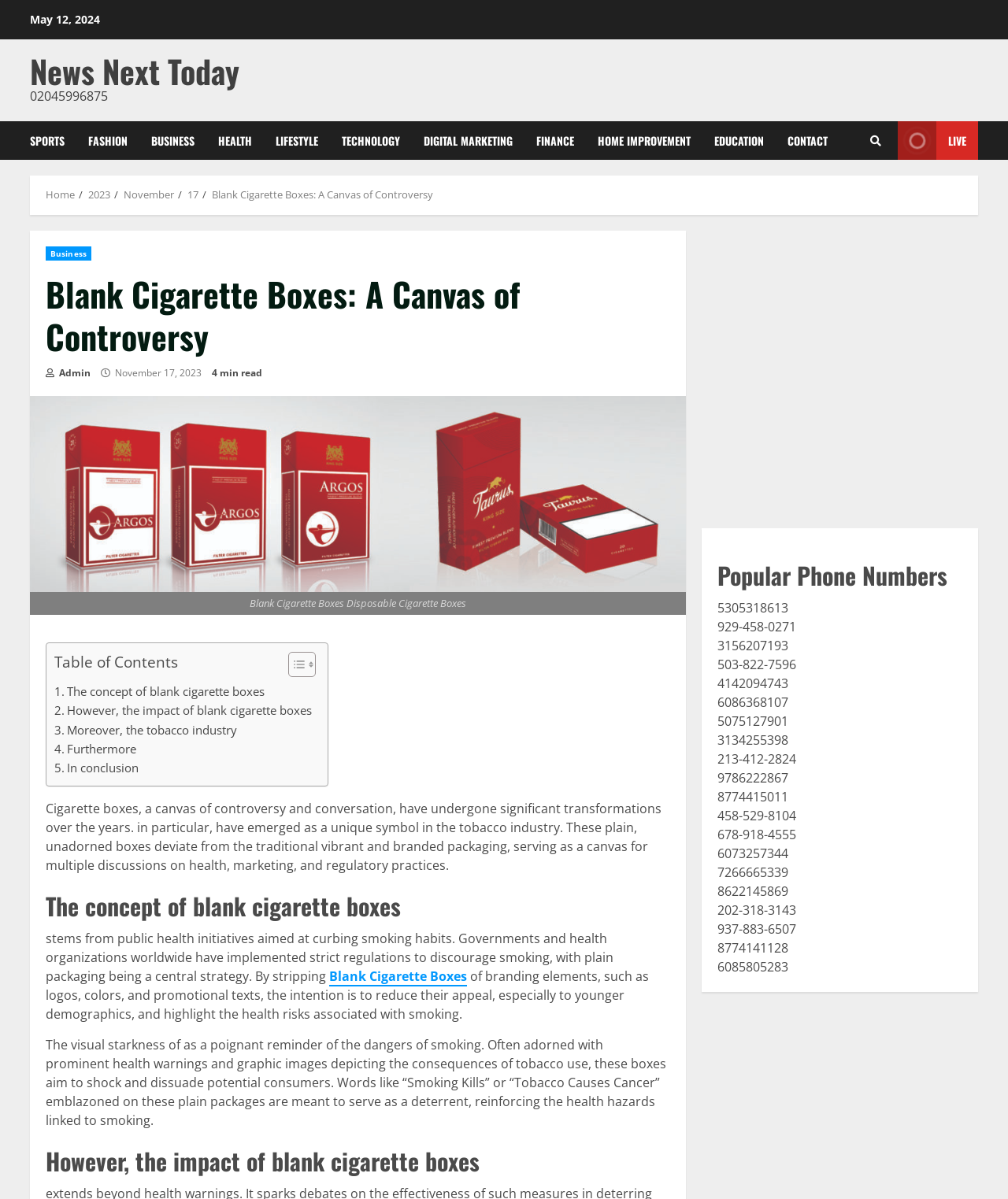What is the date of the article?
Using the image, elaborate on the answer with as much detail as possible.

The date of the article can be found at the top of the webpage, where it says 'May 12, 2024'.